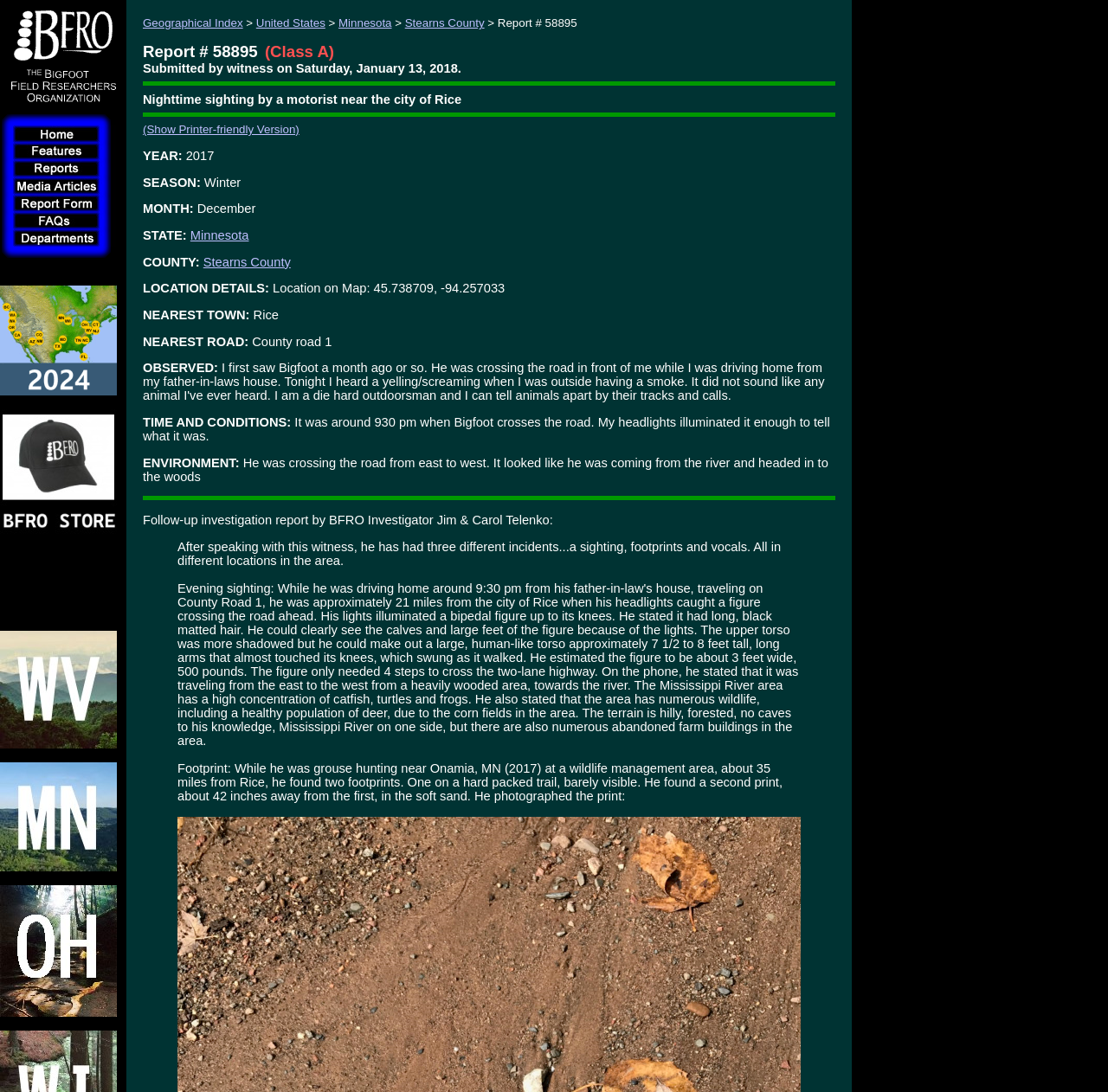What is the date of the report submission?
Based on the image, provide your answer in one word or phrase.

January 13, 2018